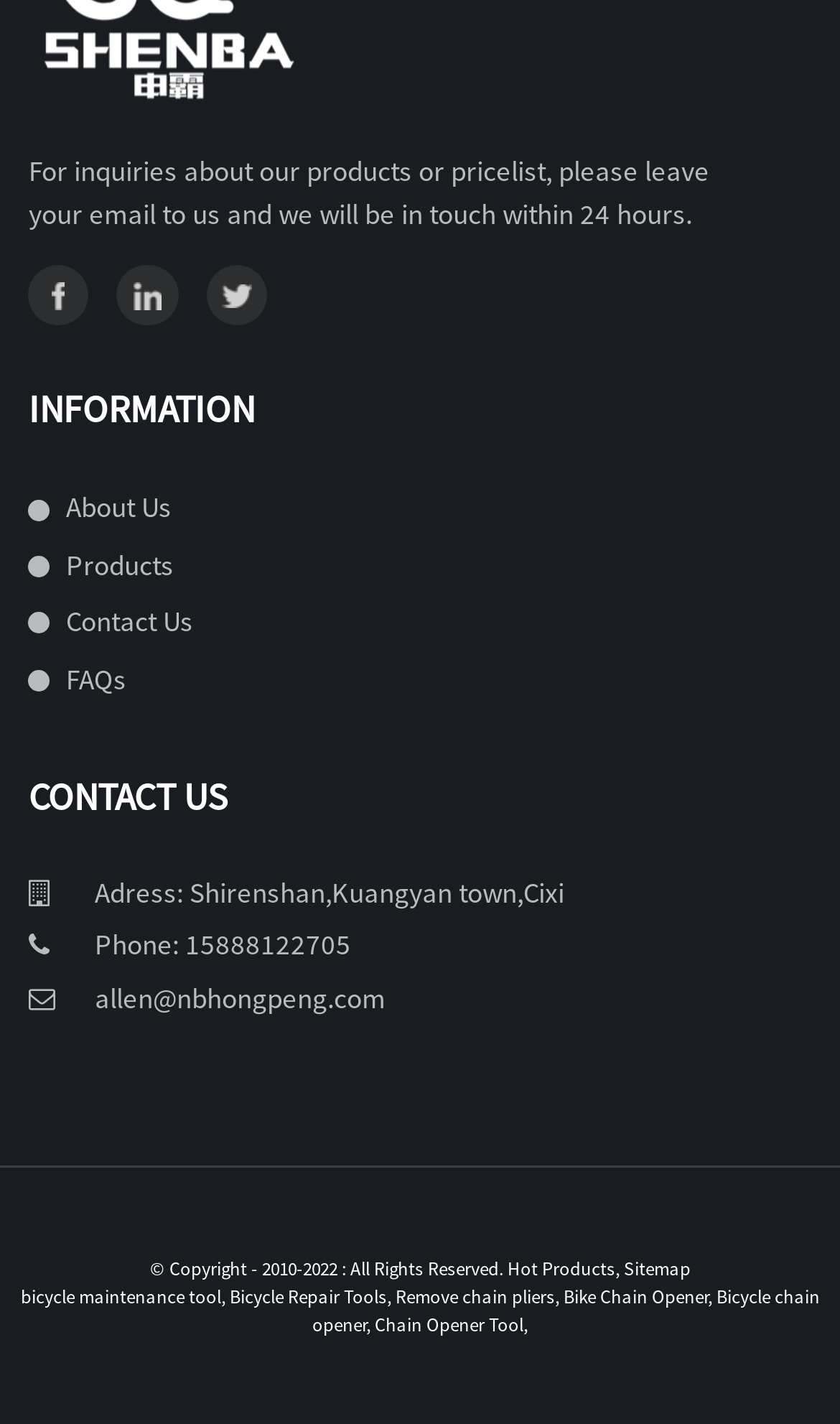Determine the bounding box coordinates for the region that must be clicked to execute the following instruction: "Learn about bicycle maintenance tool".

[0.024, 0.902, 0.263, 0.918]